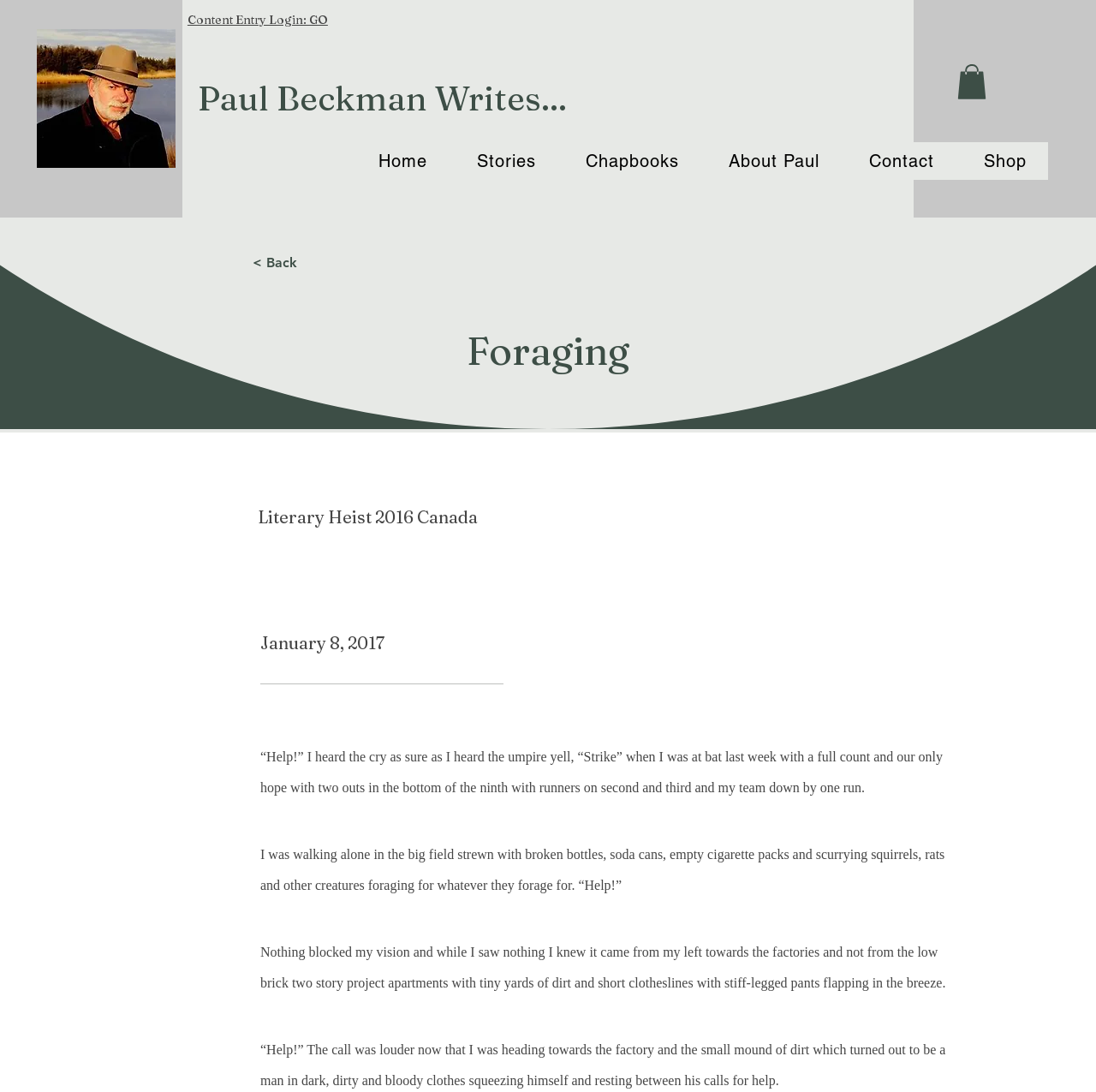Please specify the bounding box coordinates of the region to click in order to perform the following instruction: "Click on the 'Home' link".

[0.326, 0.131, 0.409, 0.165]